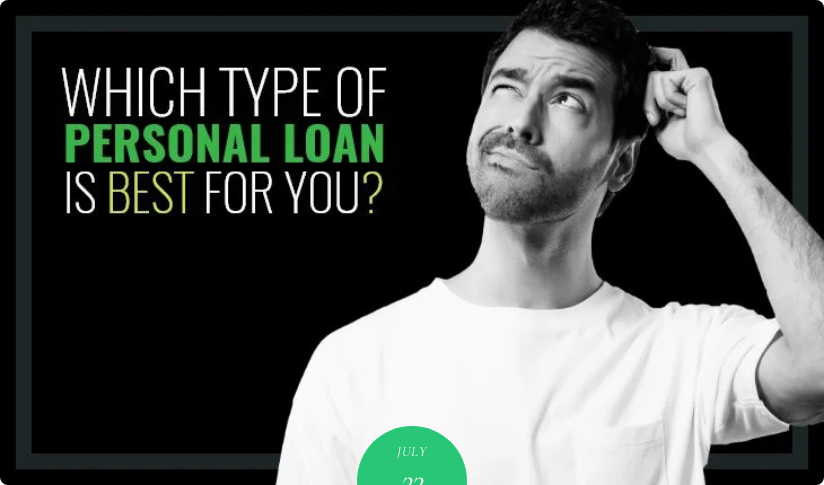Offer an in-depth caption that covers the entire scene depicted in the image.

The image features a contemplative man appearing to ponder the best option for personal loans. He is depicted with a thoughtful expression, scratching his head as he considers the question posed in bold white and green text: "WHICH TYPE OF PERSONAL LOAN IS BEST FOR YOU?" The background is dark, emphasizing the white text and surrounding elements. Below, a circular badge displays the date "JULY 22," indicating when this information might be relevant or published. This visual representation aims to engage viewers in the topic of personal finance, inviting them to reflect on their loan options amidst a striking and modern design.